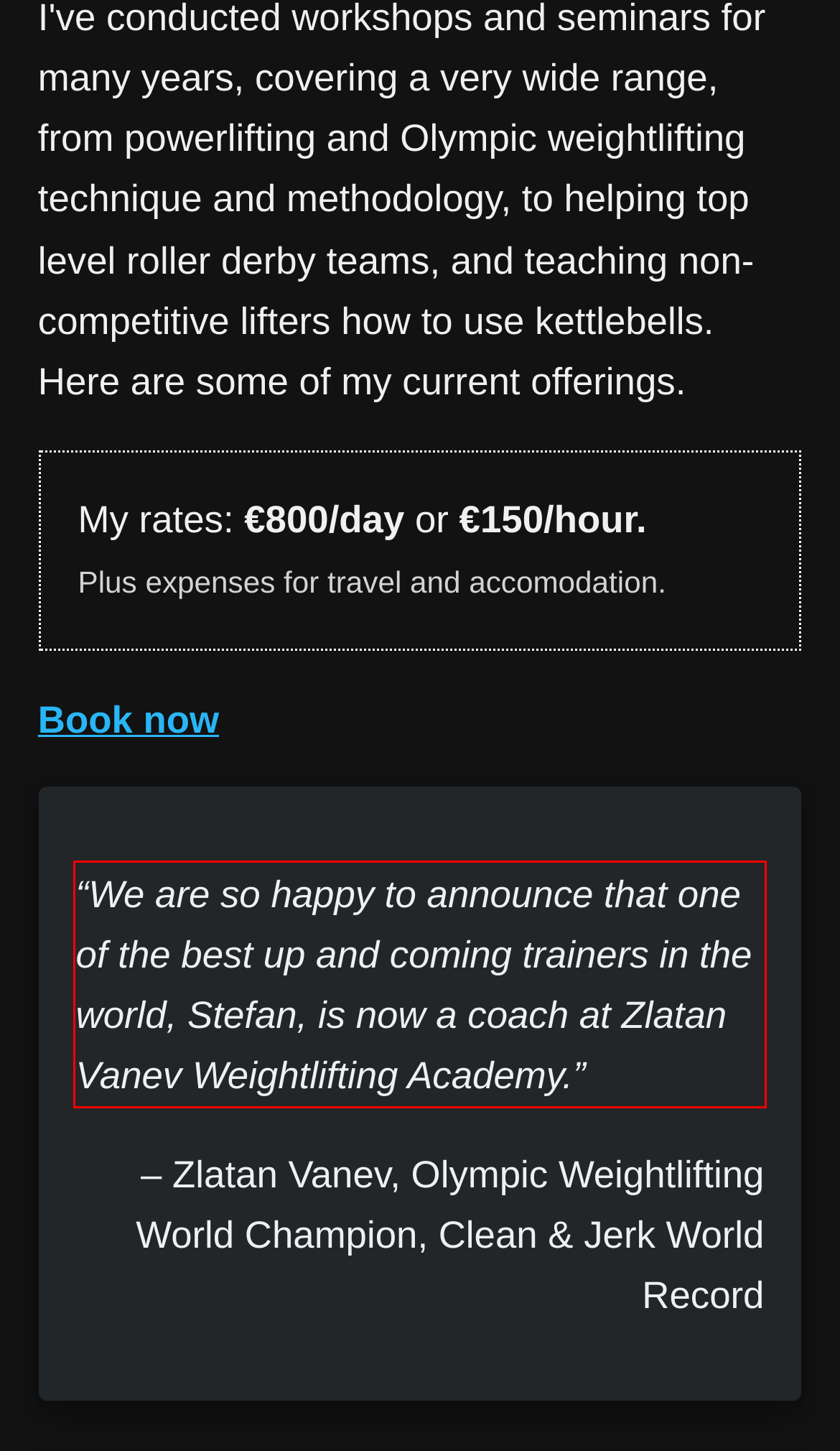Using OCR, extract the text content found within the red bounding box in the given webpage screenshot.

“We are so happy to announce that one of the best up and coming trainers in the world, Stefan, is now a coach at Zlatan Vanev Weightlifting Academy.”